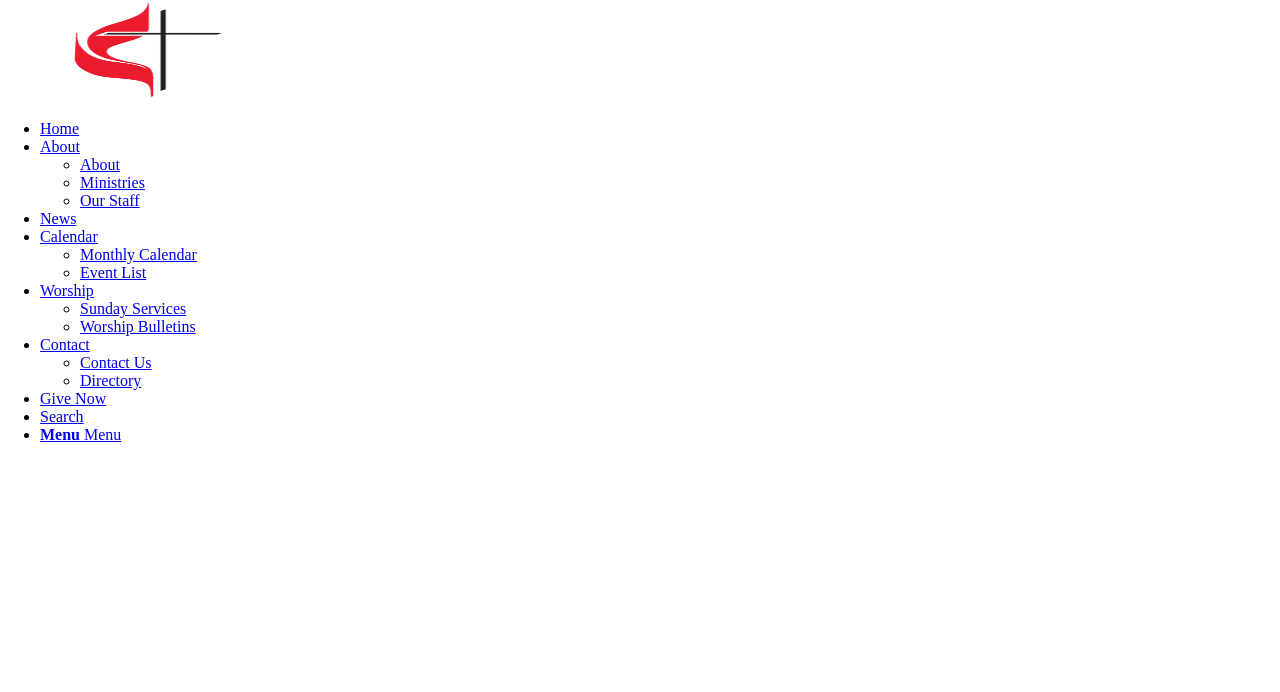Please locate the bounding box coordinates of the element that should be clicked to achieve the given instruction: "Subscribe to article updates by email".

None